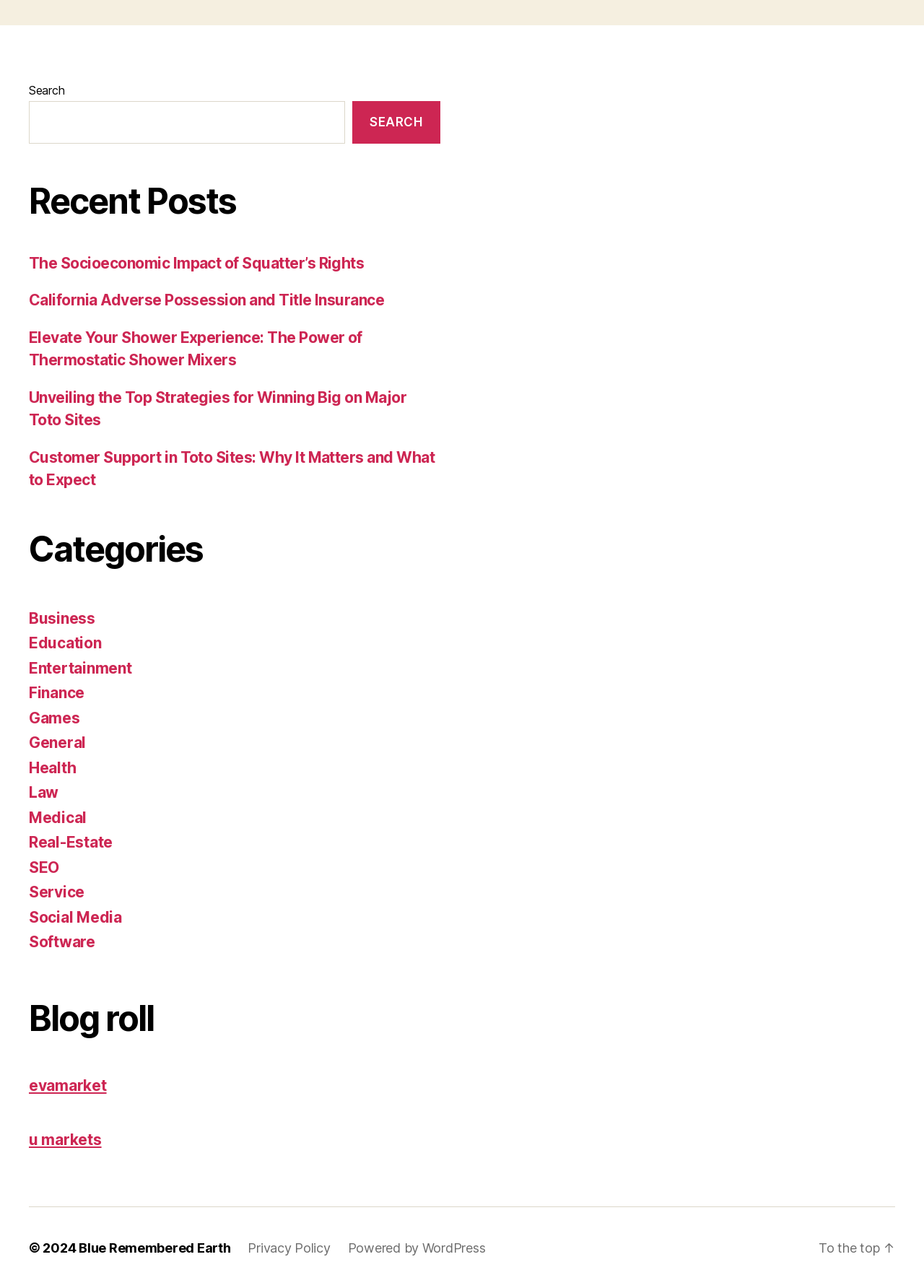Given the element description, predict the bounding box coordinates in the format (top-left x, top-left y, bottom-right x, bottom-right y), using floating point numbers between 0 and 1: Social Media

[0.031, 0.705, 0.132, 0.719]